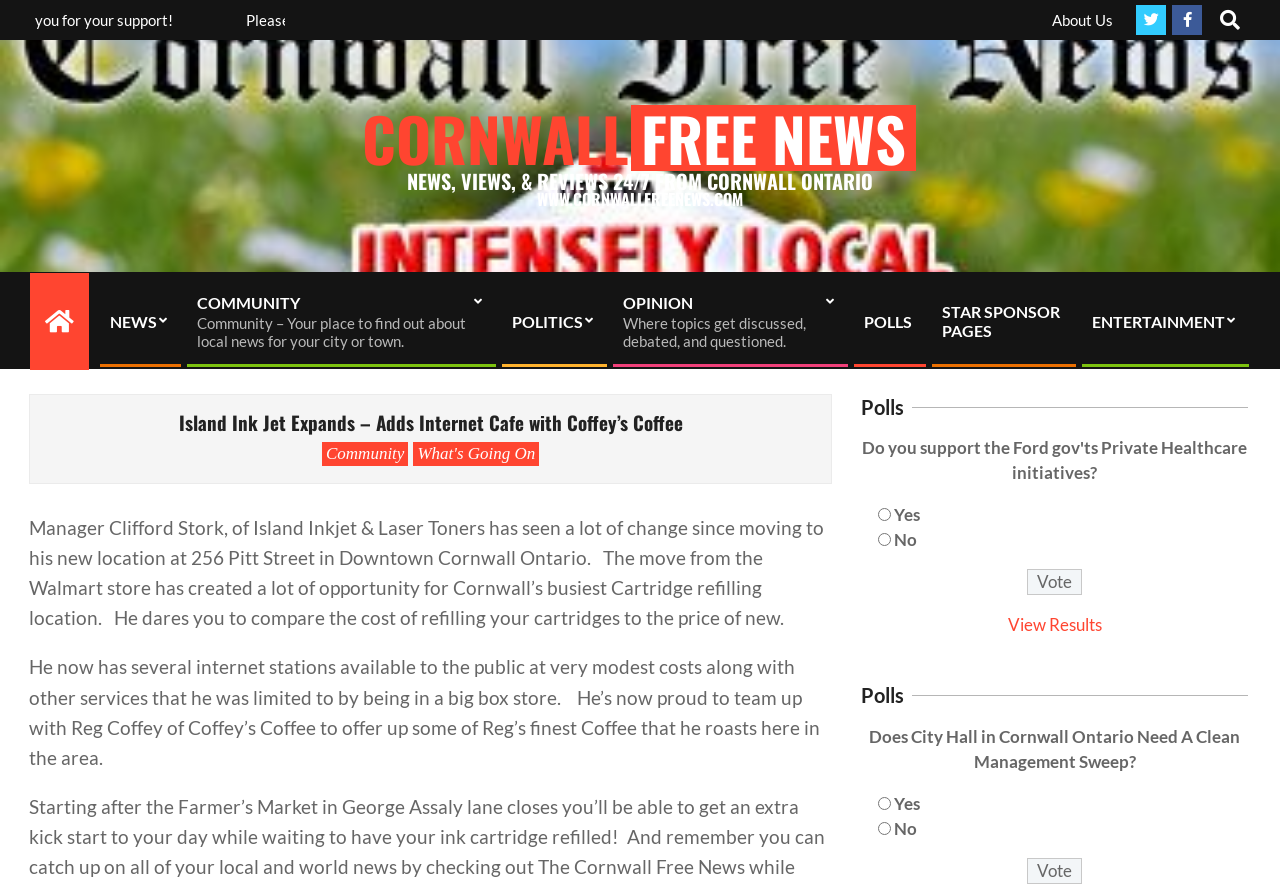Please provide a comprehensive answer to the question below using the information from the image: How many internet stations are available to the public?

According to the webpage, Island Ink Jet now has several internet stations available to the public at modest costs, which is a new service offered after moving to a new location.